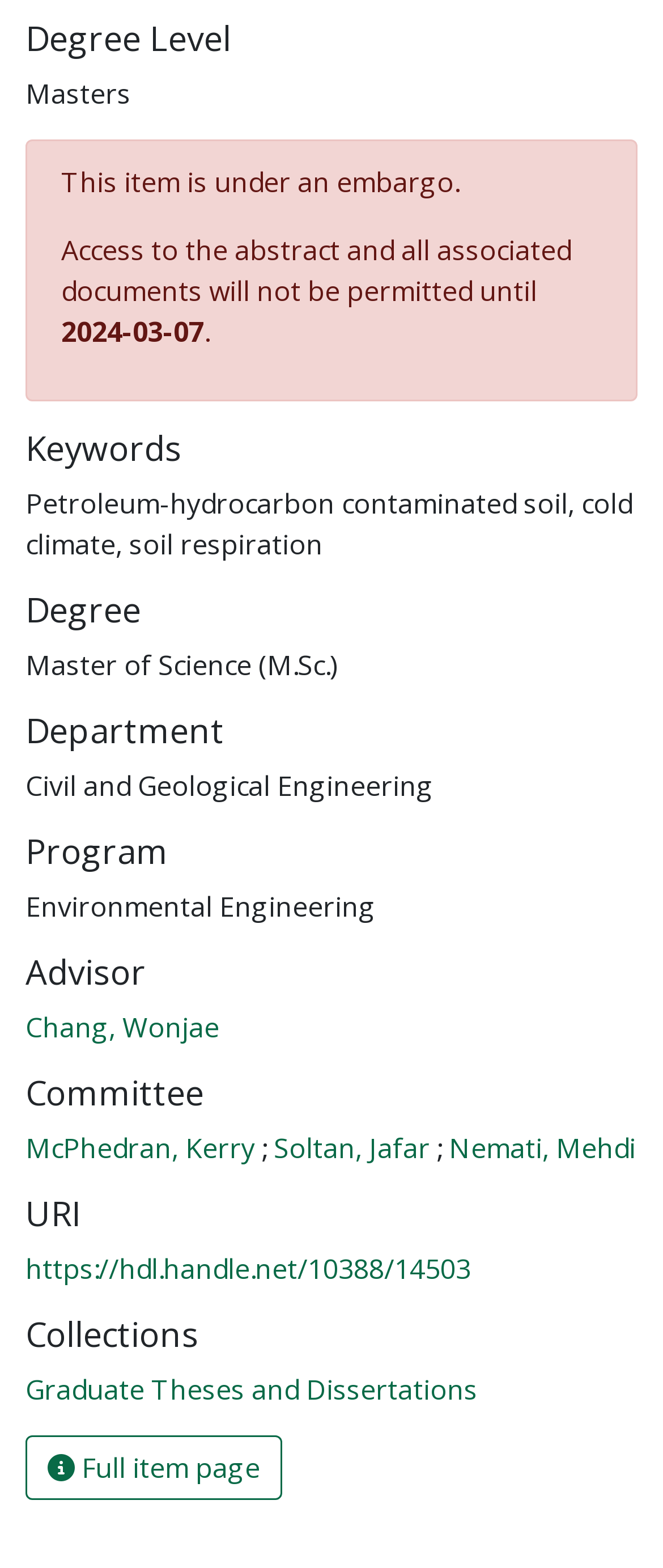Bounding box coordinates are to be given in the format (top-left x, top-left y, bottom-right x, bottom-right y). All values must be floating point numbers between 0 and 1. Provide the bounding box coordinate for the UI element described as: Chang, Wonjae

[0.038, 0.264, 0.331, 0.288]